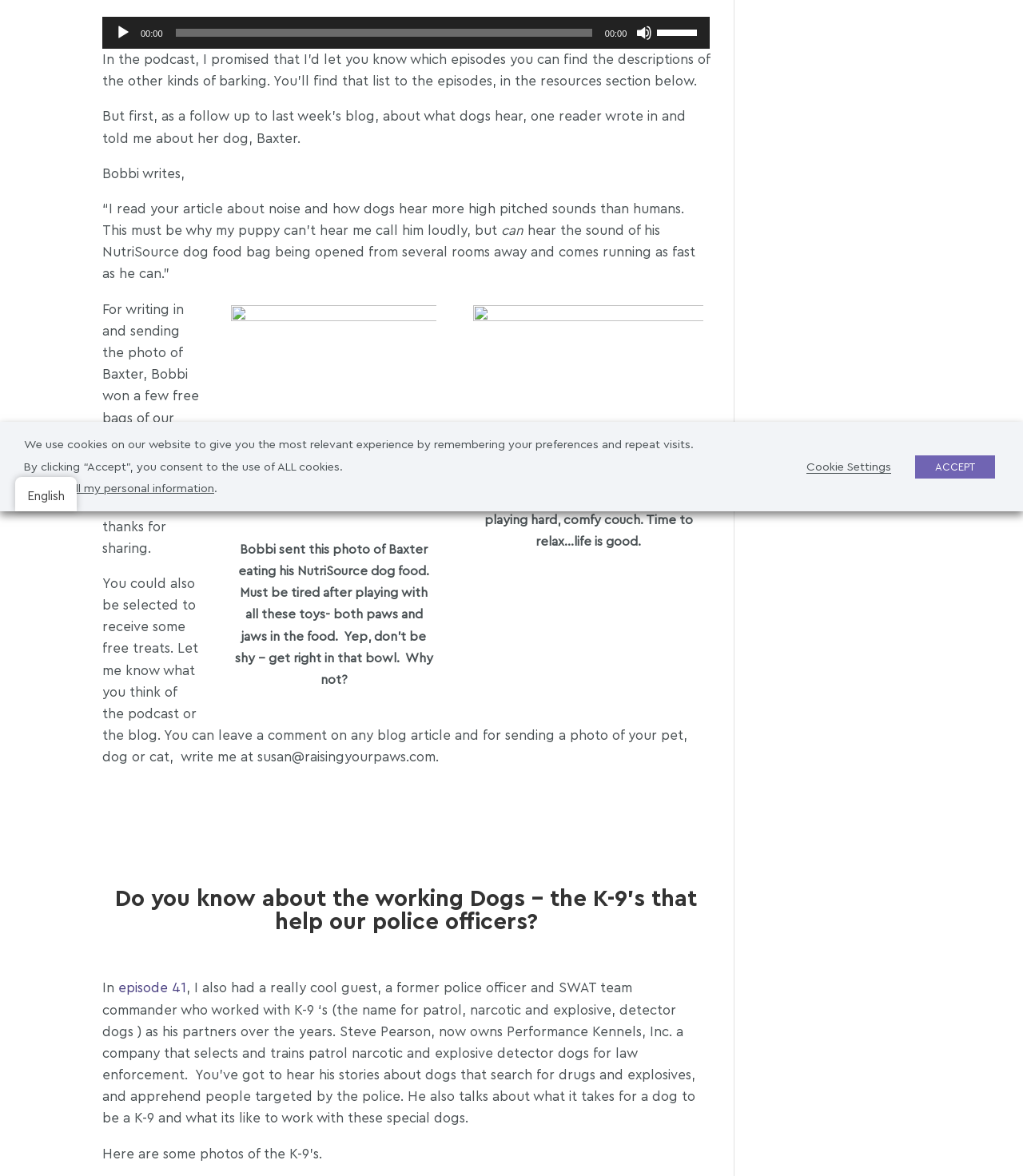For the given element description English, determine the bounding box coordinates of the UI element. The coordinates should follow the format (top-left x, top-left y, bottom-right x, bottom-right y) and be within the range of 0 to 1.

[0.015, 0.41, 0.075, 0.435]